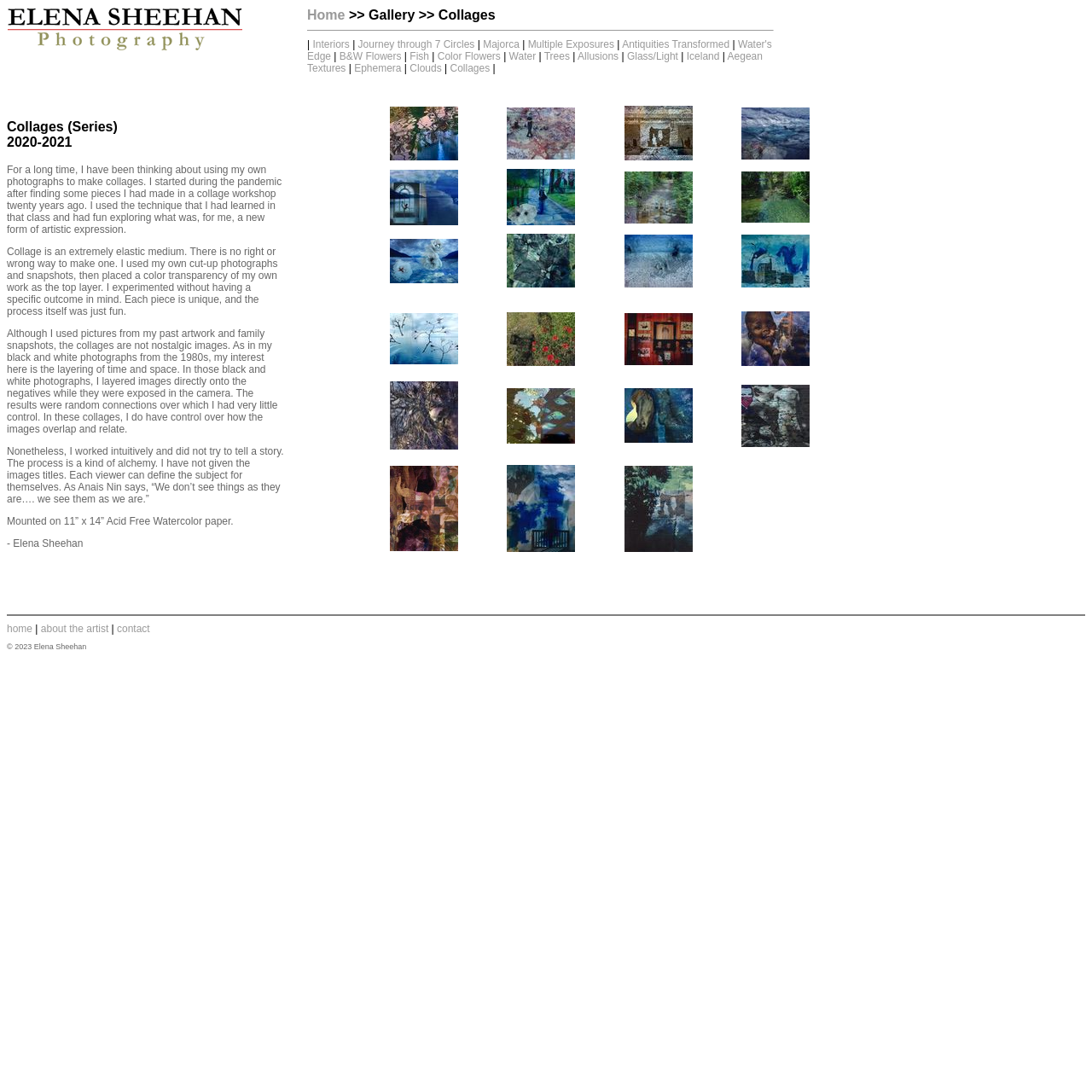Please determine the bounding box coordinates for the element with the description: "about the artist".

[0.037, 0.57, 0.099, 0.581]